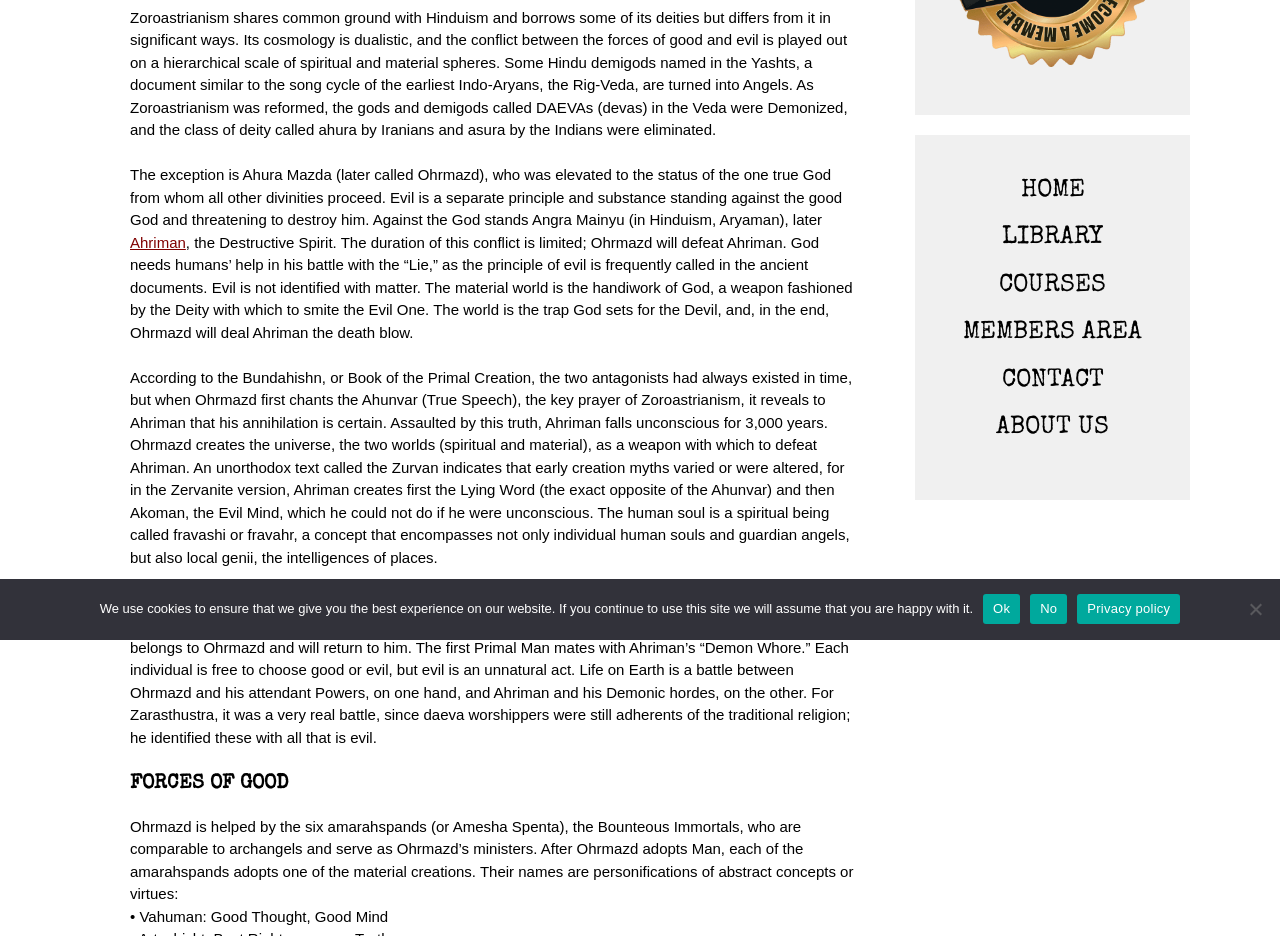From the element description Privacy policy, predict the bounding box coordinates of the UI element. The coordinates must be specified in the format (top-left x, top-left y, bottom-right x, bottom-right y) and should be within the 0 to 1 range.

[0.842, 0.634, 0.922, 0.666]